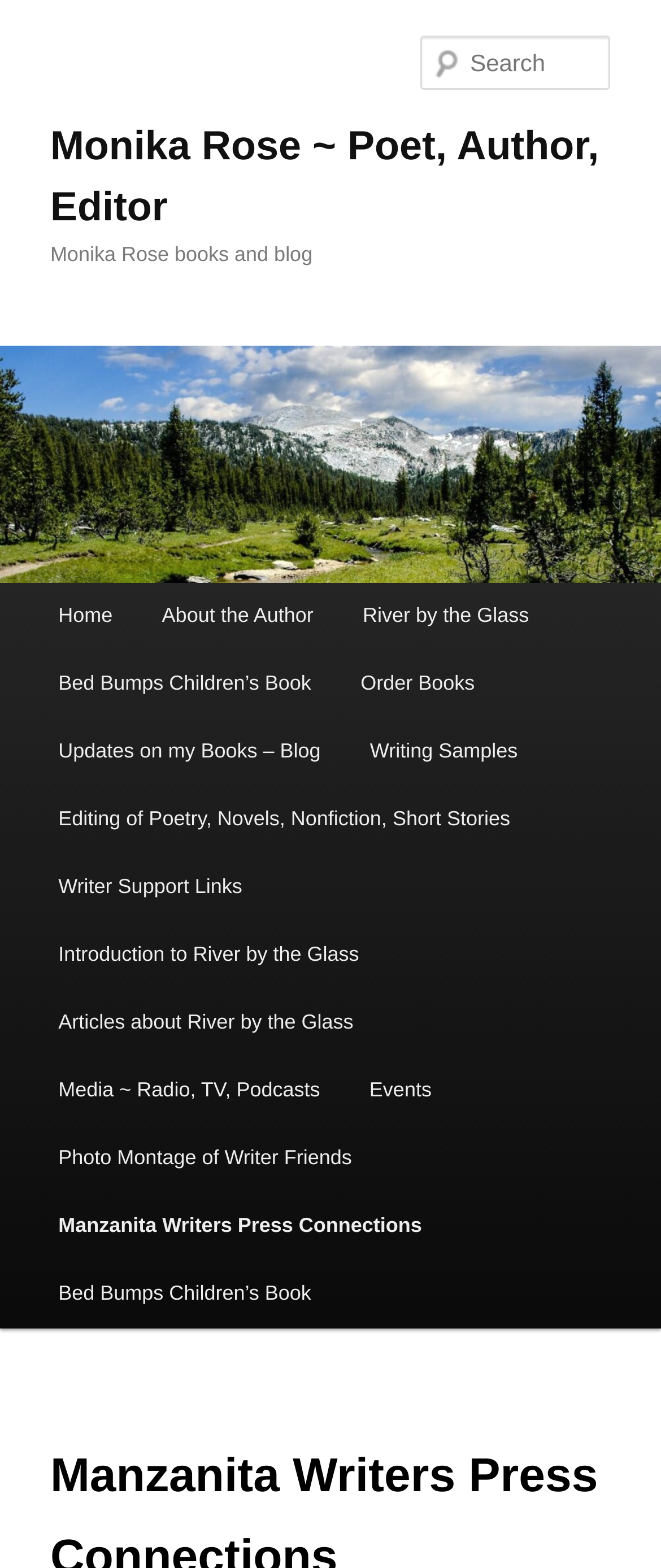From the webpage screenshot, predict the bounding box of the UI element that matches this description: "Home".

[0.051, 0.372, 0.208, 0.415]